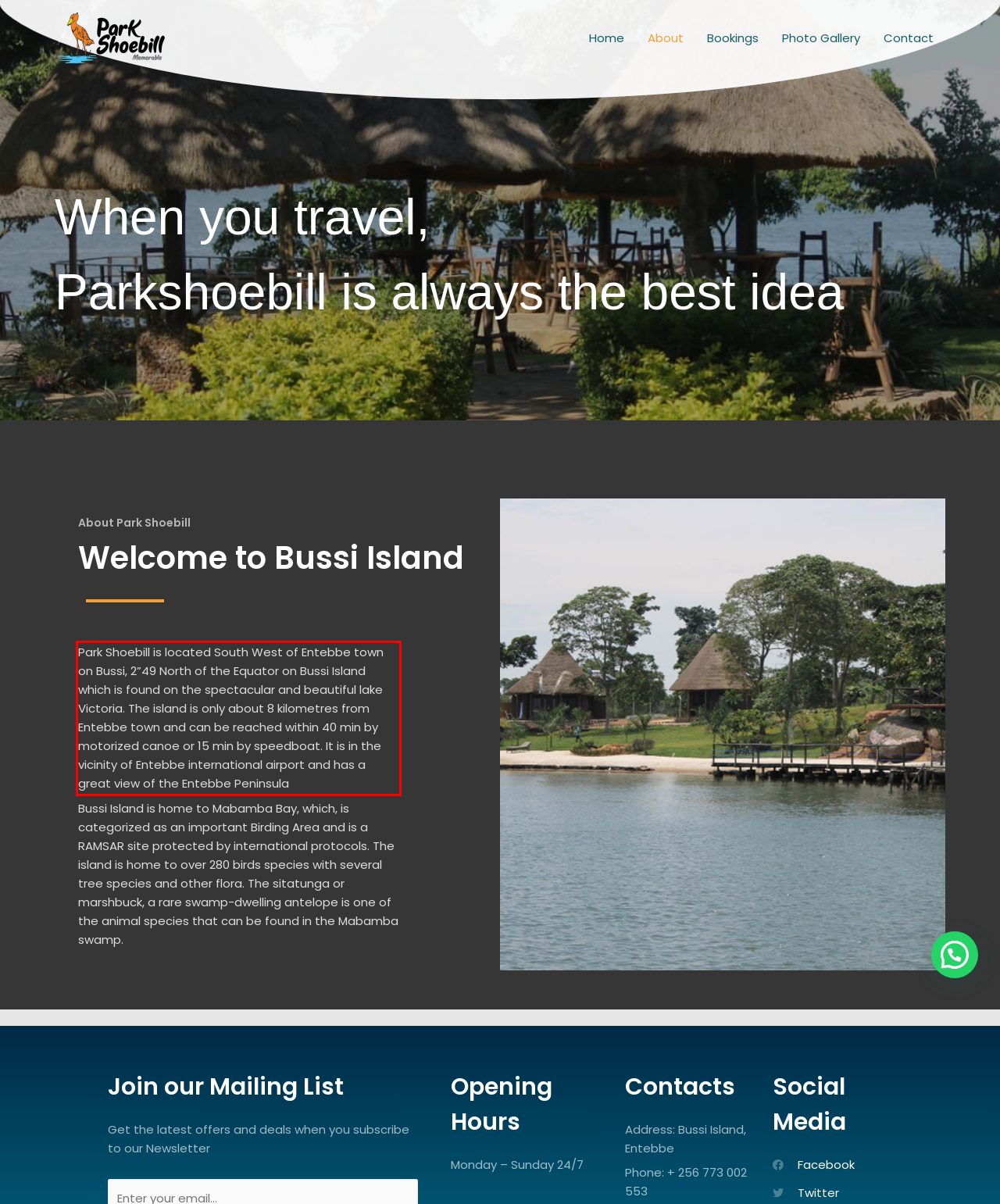Identify the red bounding box in the webpage screenshot and perform OCR to generate the text content enclosed.

Park Shoebill is located South West of Entebbe town on Bussi, 2”49 North of the Equator on Bussi Island which is found on the spectacular and beautiful lake Victoria. The island is only about 8 kilometres from Entebbe town and can be reached within 40 min by motorized canoe or 15 min by speedboat. It is in the vicinity of Entebbe international airport and has a great view of the Entebbe Peninsula